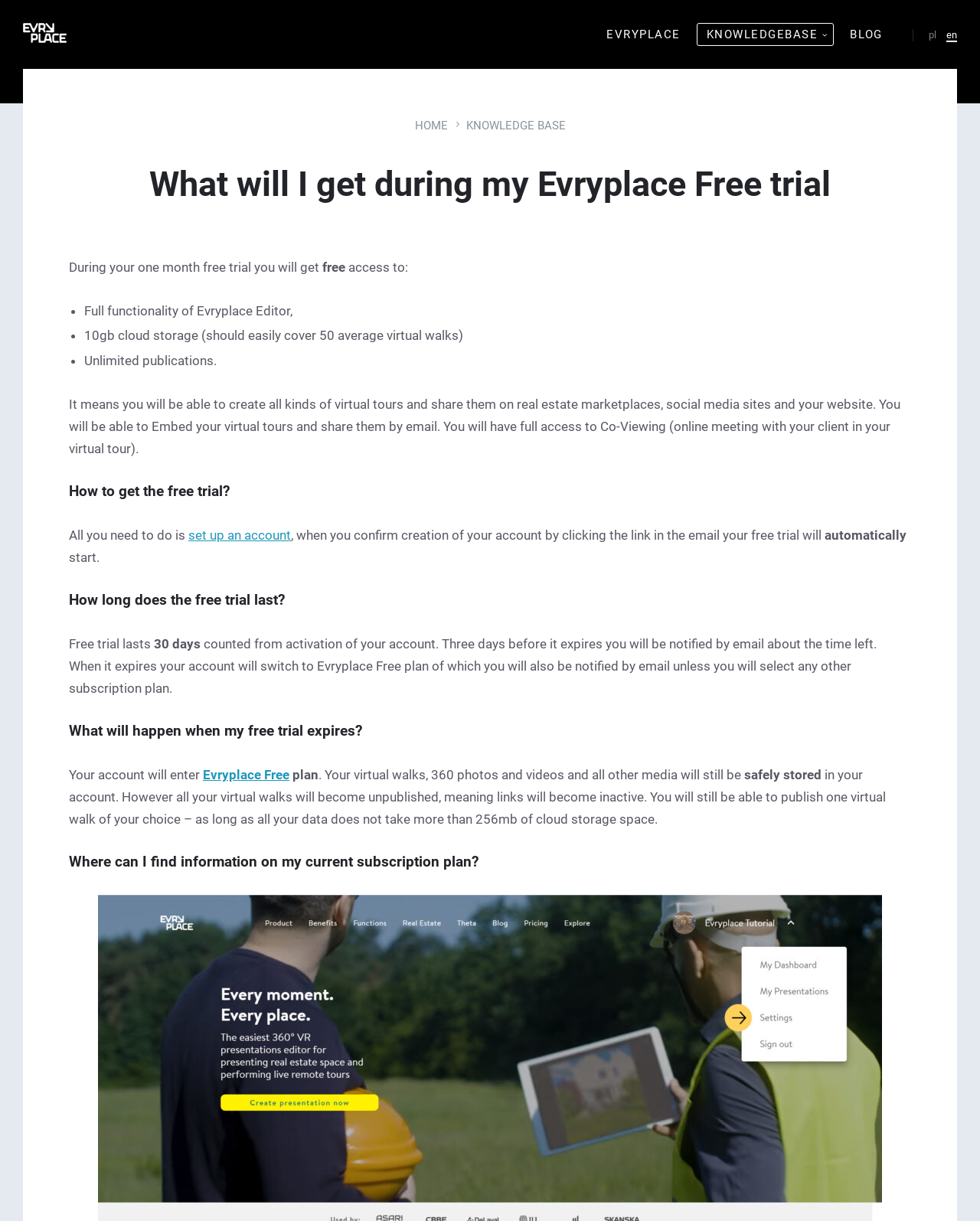Please determine the bounding box coordinates of the section I need to click to accomplish this instruction: "Switch to Evryplace Free plan".

[0.207, 0.628, 0.295, 0.641]